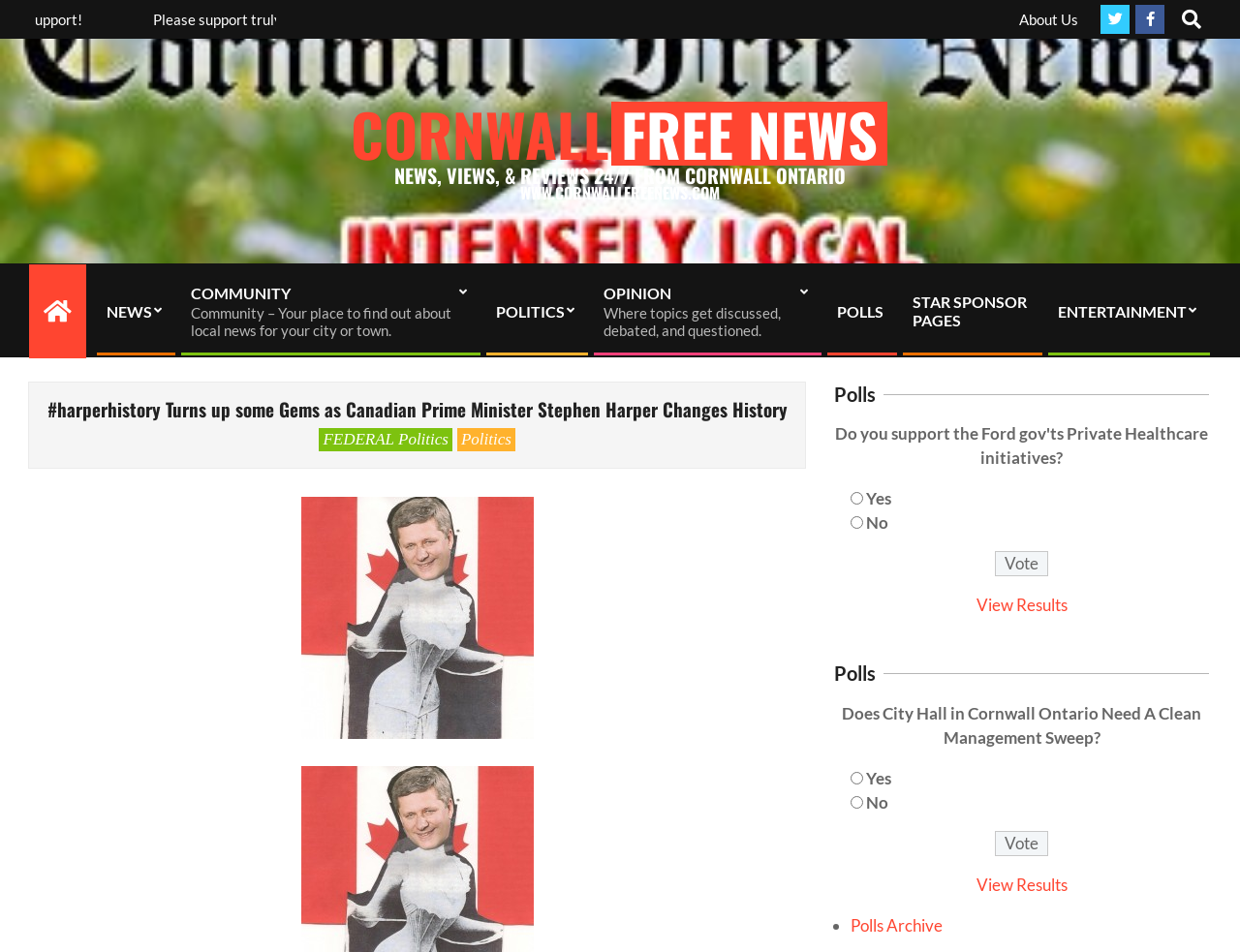Please provide a one-word or phrase answer to the question: 
What is the function of the button next to the radio buttons?

Vote